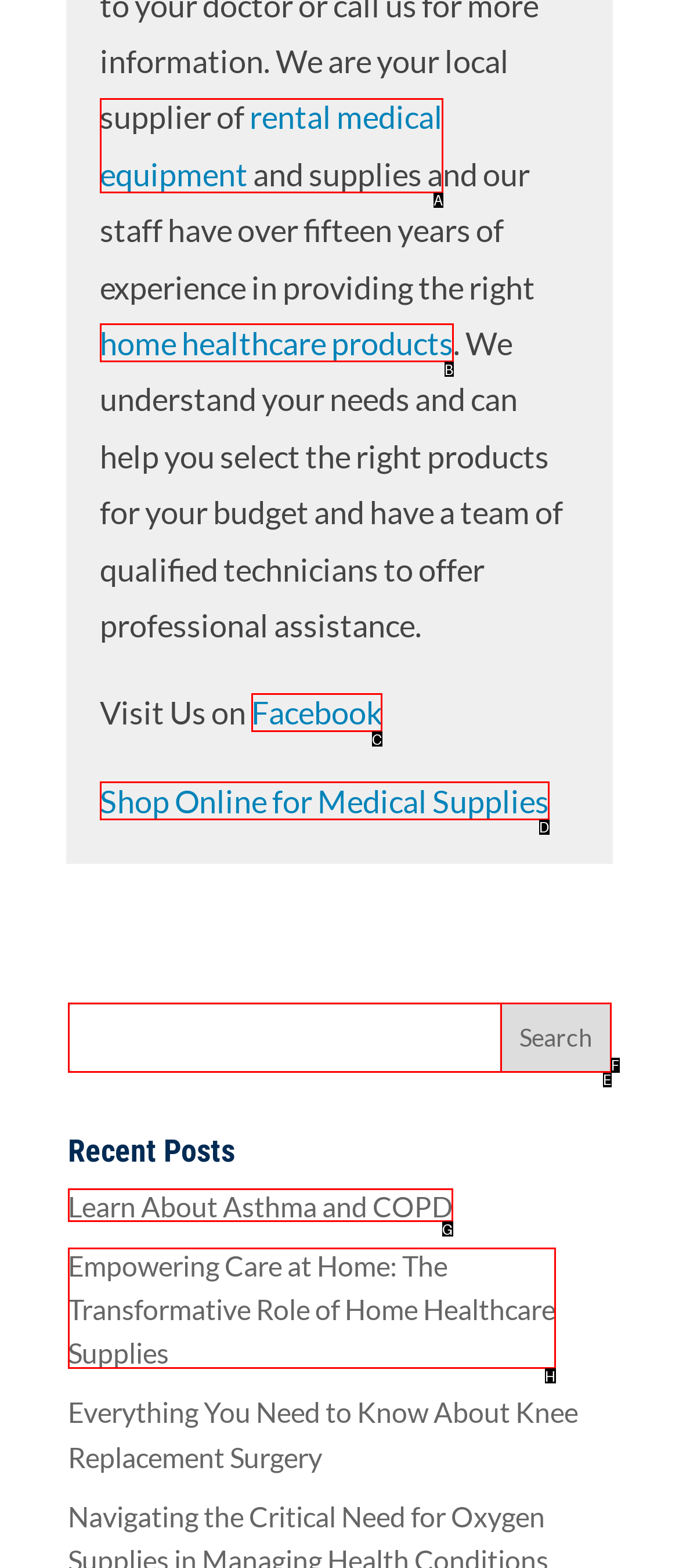Identify the correct UI element to click on to achieve the following task: Read about Empowering Care at Home Respond with the corresponding letter from the given choices.

H